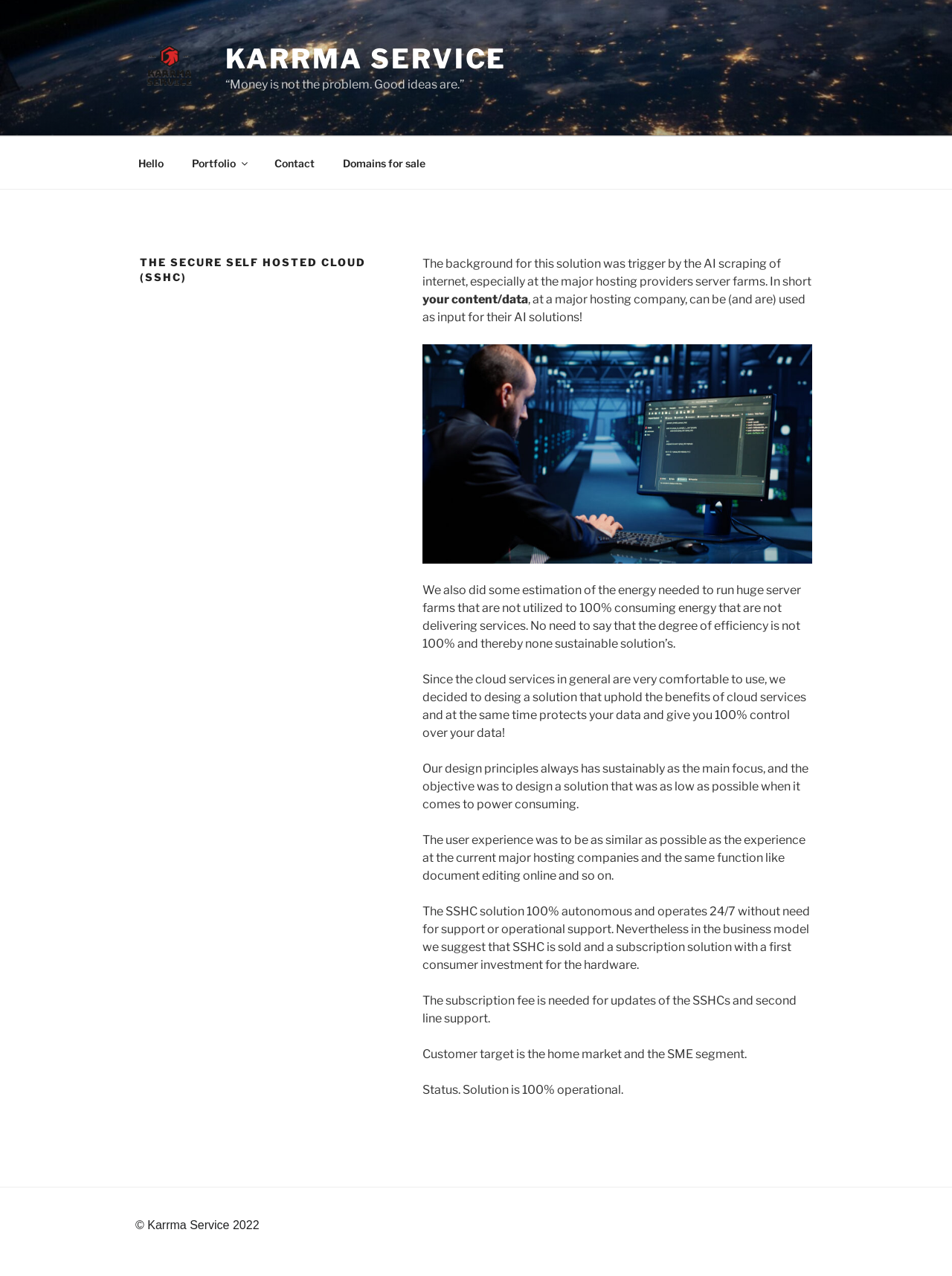From the element description Karrma Service, predict the bounding box coordinates of the UI element. The coordinates must be specified in the format (top-left x, top-left y, bottom-right x, bottom-right y) and should be within the 0 to 1 range.

[0.237, 0.033, 0.532, 0.059]